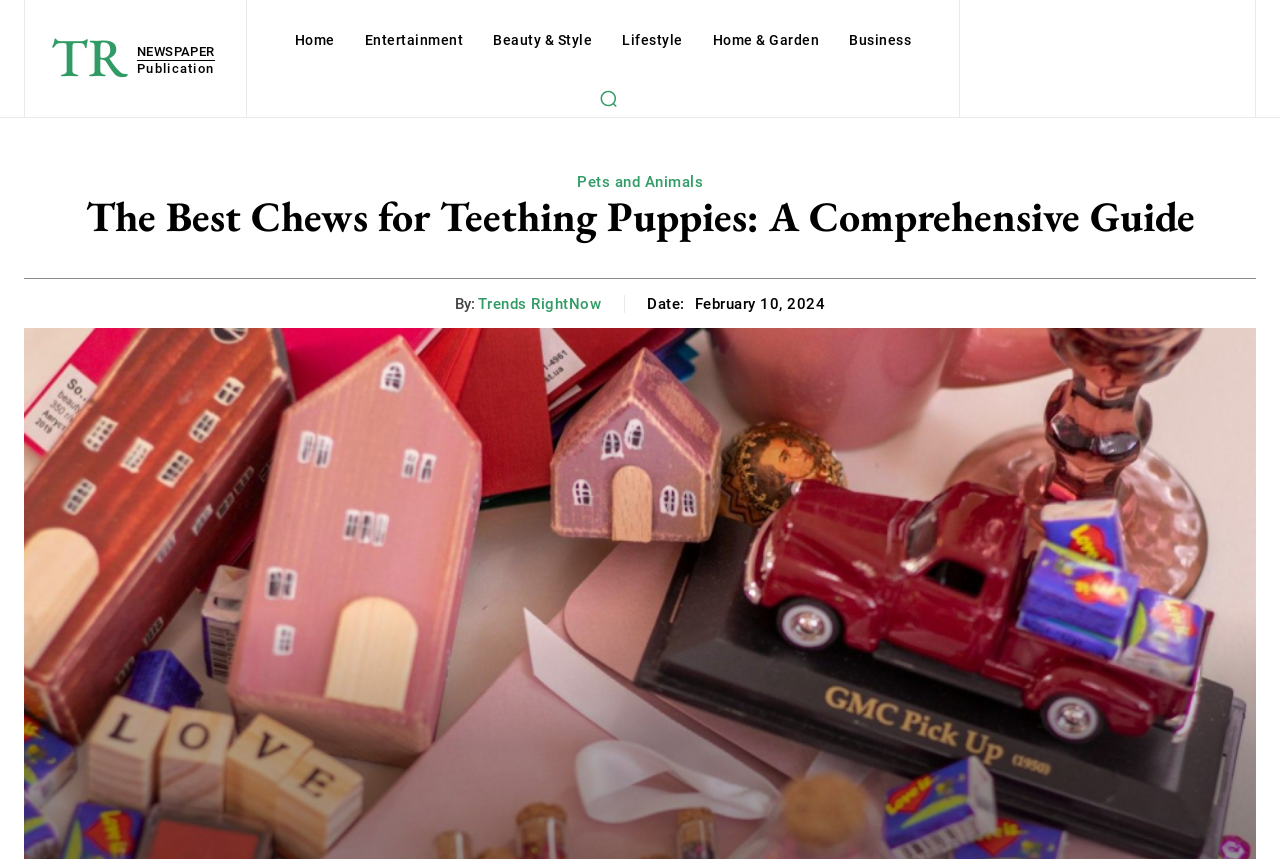What is the name of the publication?
Please answer the question with as much detail and depth as you can.

I found a link element with text 'TR NEWSPAPER Publication' which is likely to be the name of the publication.